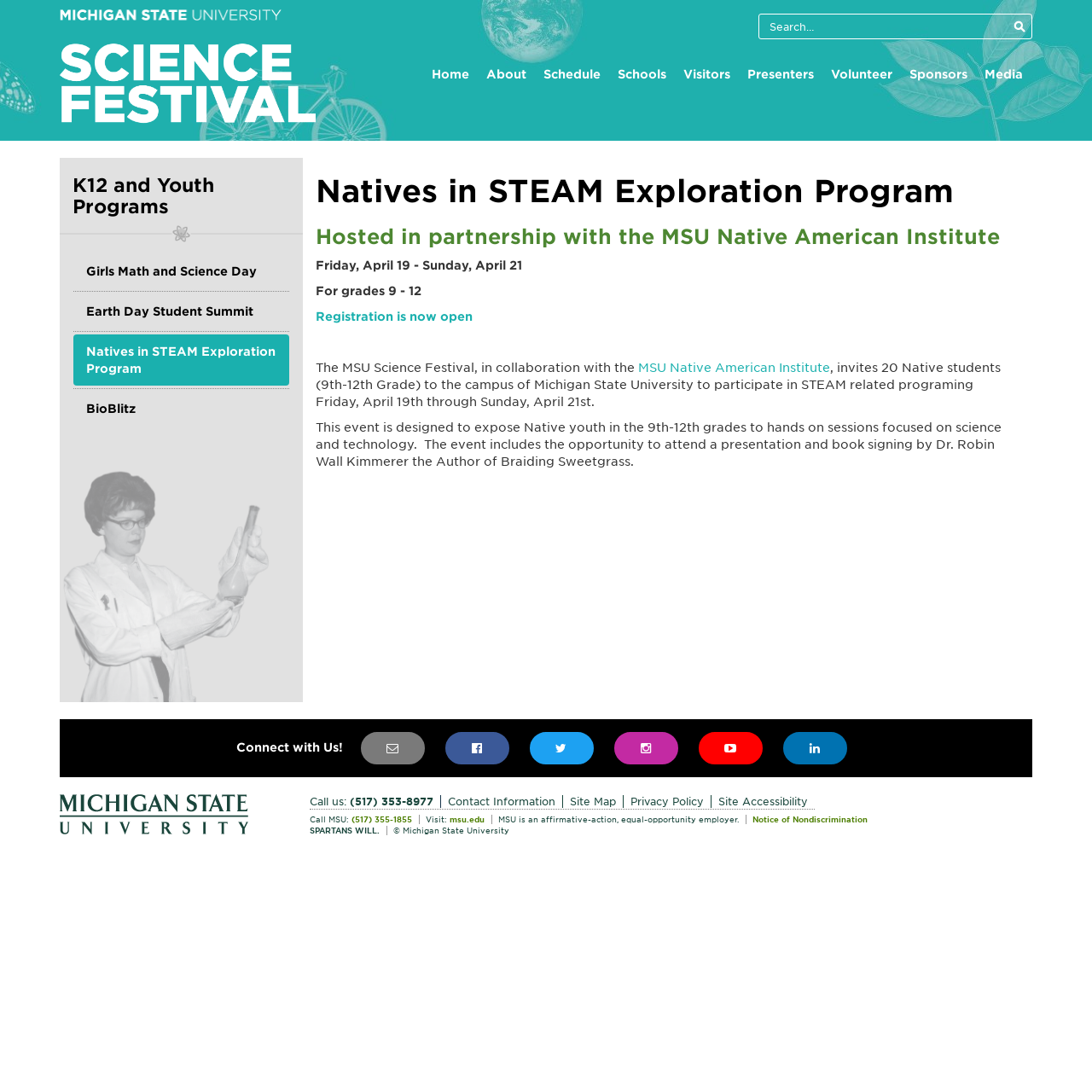What is the theme of the event?
We need a detailed and meticulous answer to the question.

I inferred the theme by reading the text on the webpage, which mentions 'STEAM related programing' and 'science and technology'.